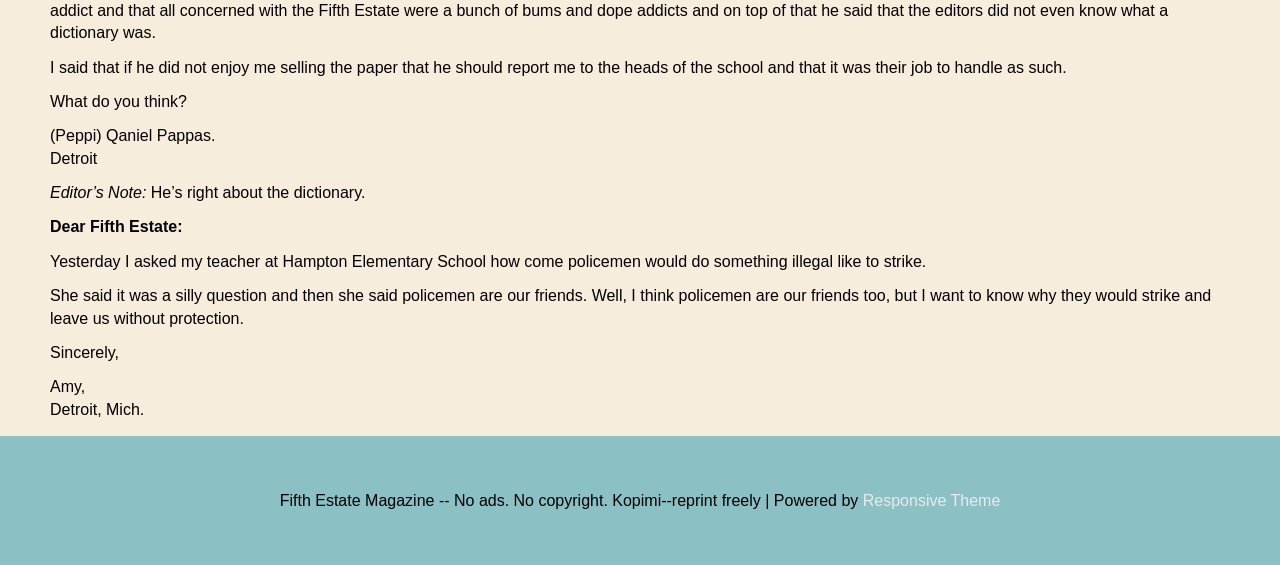Who wrote the letter to Fifth Estate?
Please provide a comprehensive answer based on the visual information in the image.

I found the answer by reading the letter and looking for the signature at the end, which says 'Sincerely, Amy'.